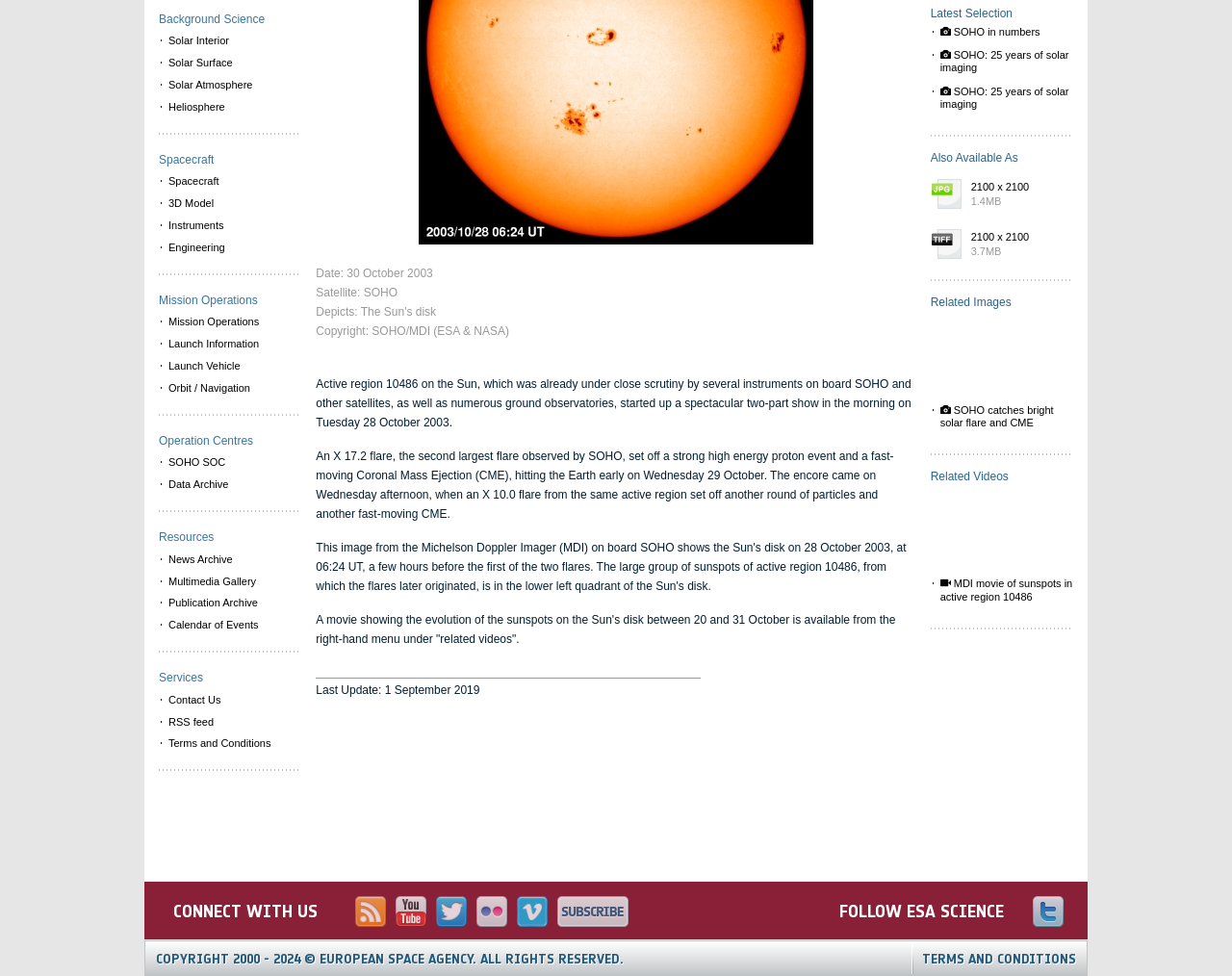Find the bounding box coordinates for the element described here: "Instruments".

[0.129, 0.22, 0.242, 0.242]